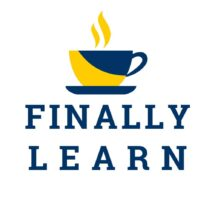Please give a concise answer to this question using a single word or phrase: 
What is the purpose of the steam wisps above the teacup?

To convey warmth and approachability